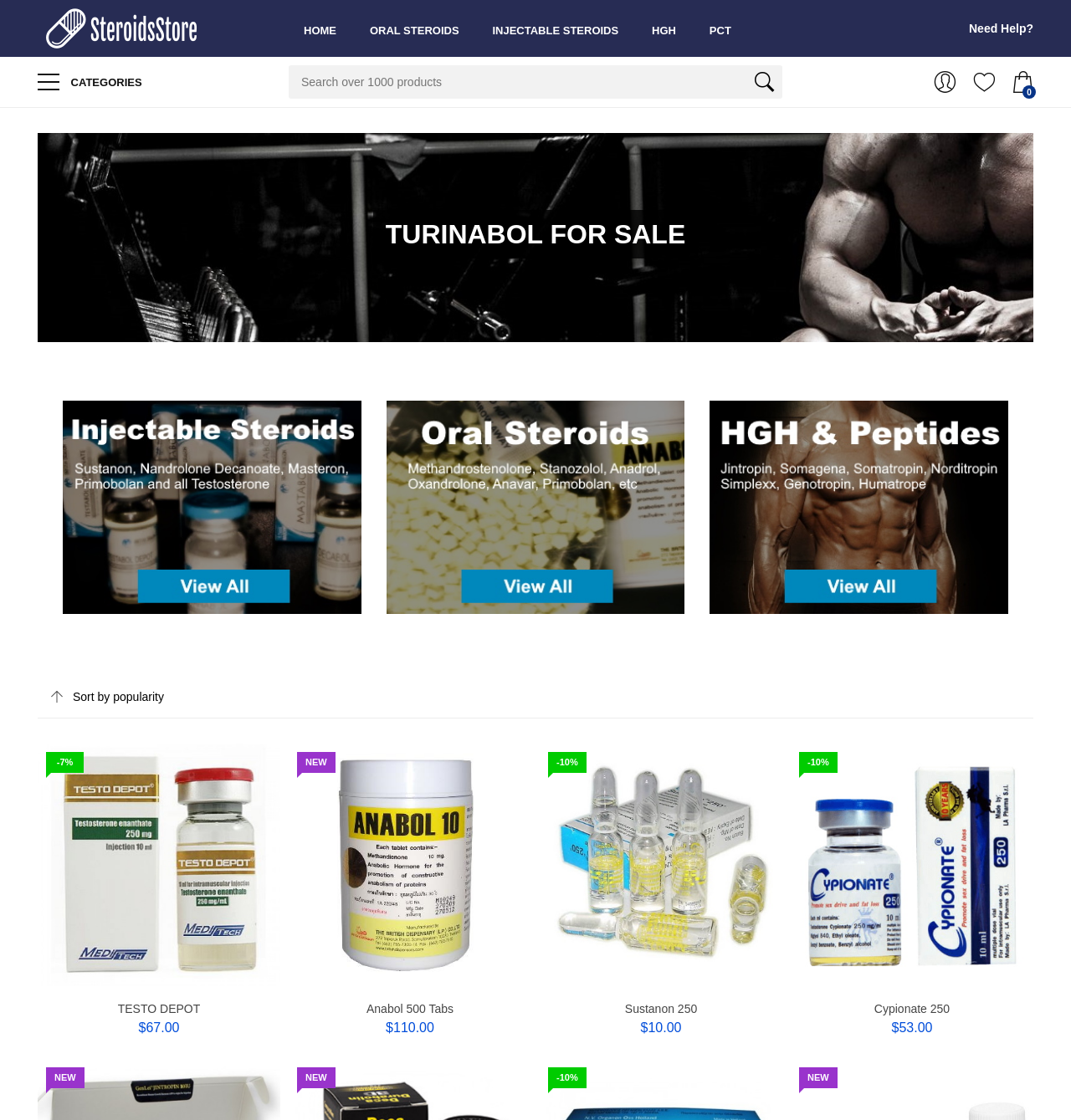Describe the webpage in detail, including text, images, and layout.

This webpage is an online store selling anabolic steroids and related products. At the top left corner, there is a logo and a navigation menu with links to "HOME", "ORAL STEROIDS", "INJECTABLE STEROIDS", "HGH", and "PCT". On the top right corner, there is a search bar with a placeholder text "Search over 1000 products" and a button with the letter "E". 

Below the navigation menu, there is a large banner with a heading "TURINABOL FOR SALE" and an image of a steroids shop. Underneath the banner, there are three figures with links to "Buy Injectable Steroids", "Buy Oral Steroids", and "Buy HGH and Peptides", each accompanied by an image.

On the left side of the page, there is a combobox and a text "-7%". Below that, there are several product listings, each consisting of an image, a link to the product, a heading with the product name, and a static text with the price. The products listed include "TESTO DEPOT", "Anabol 10 mg", "Anabol 500 Tabs", "Sustanon 250 Organon", "Sustanon 250", and "Cypionate LA PHARMA". Some of the products have a "NEW" label or a discount percentage label.

At the bottom of the page, there are more "NEW" labels and discount percentage labels. The overall layout of the page is organized, with clear headings and concise text, making it easy to navigate and find specific products.